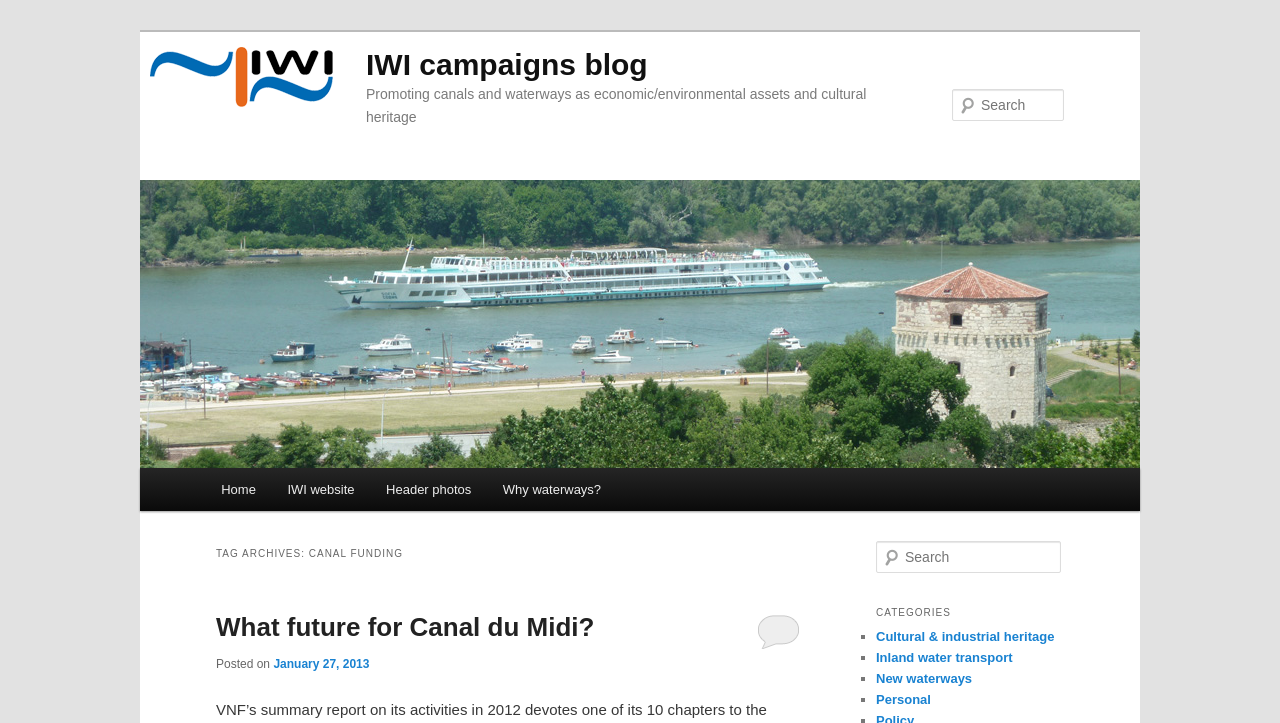Respond with a single word or short phrase to the following question: 
How many categories are listed on this webpage?

5